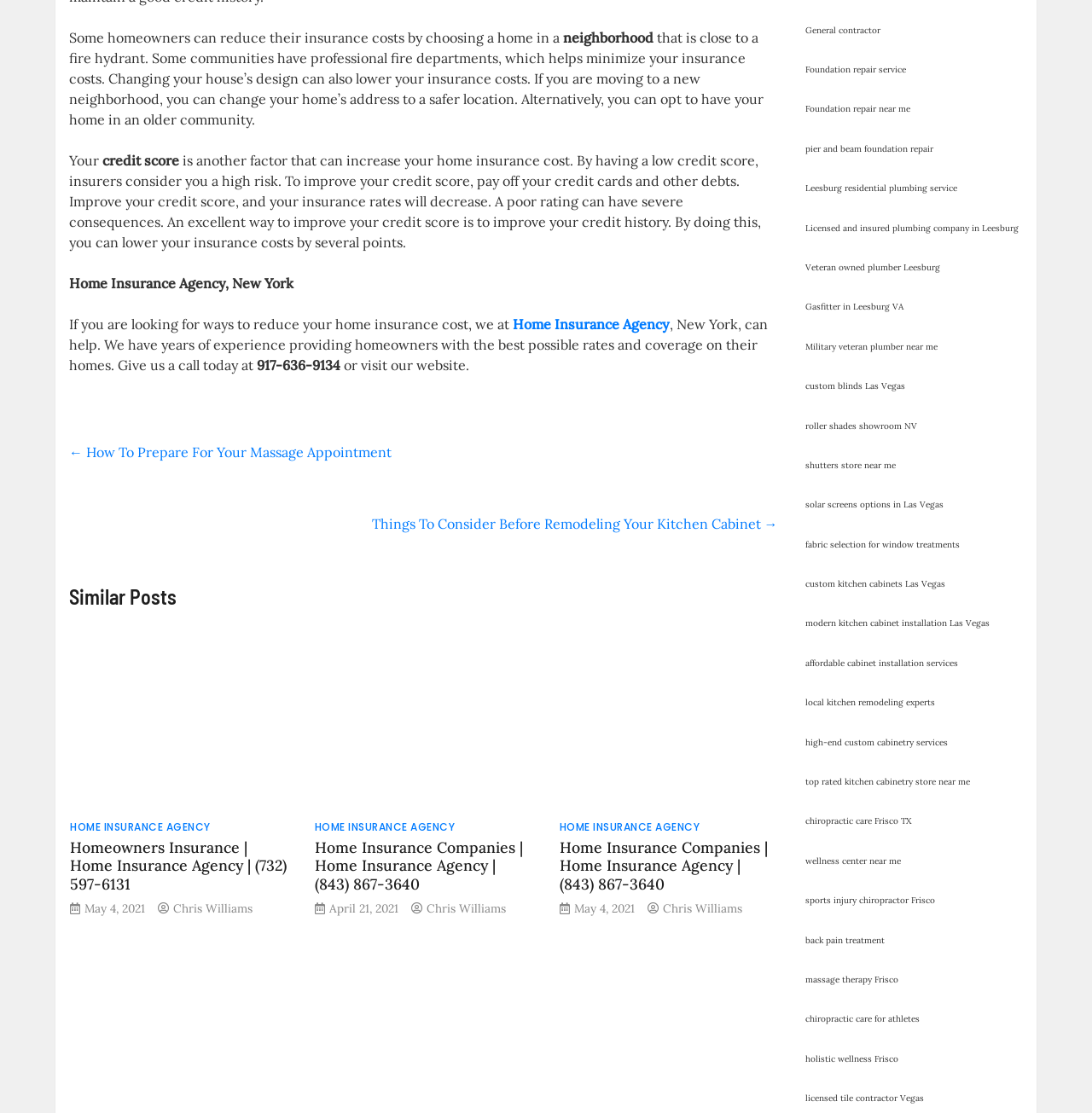Given the description "roller shades showroom NV", provide the bounding box coordinates of the corresponding UI element.

[0.737, 0.384, 0.839, 0.415]